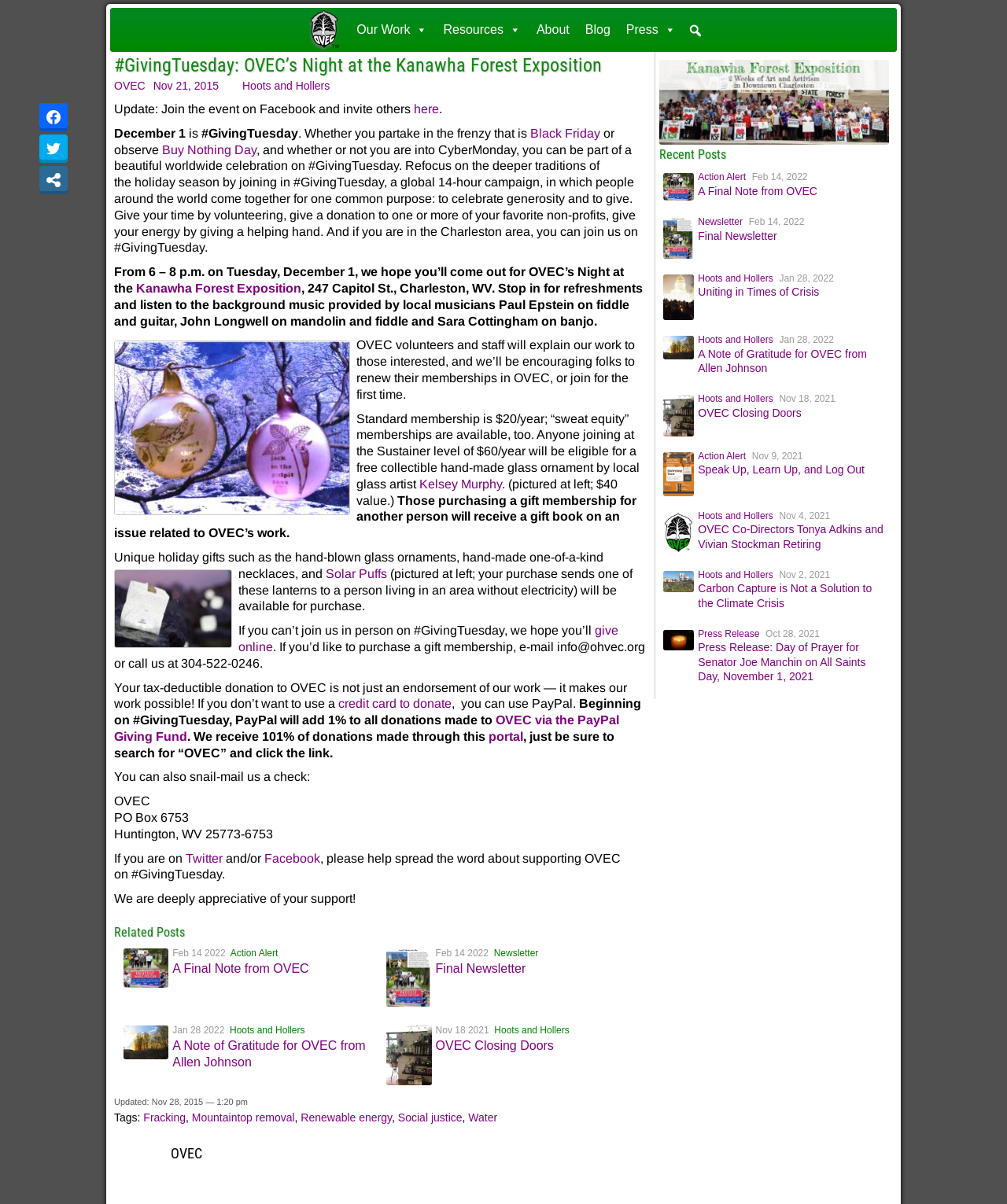Provide the bounding box coordinates of the UI element that matches the description: "Resources".

[0.432, 0.008, 0.525, 0.042]